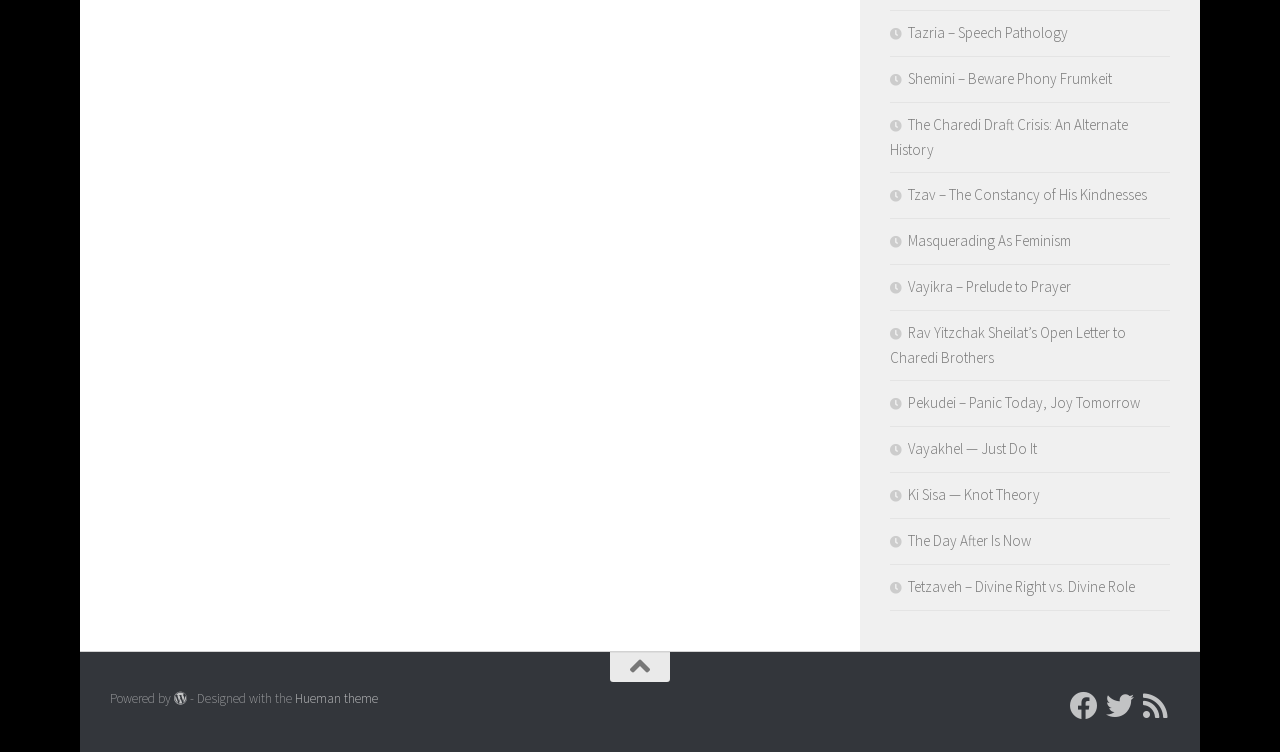Please locate the bounding box coordinates for the element that should be clicked to achieve the following instruction: "Visit the website powered by Hueman theme". Ensure the coordinates are given as four float numbers between 0 and 1, i.e., [left, top, right, bottom].

[0.231, 0.918, 0.295, 0.941]